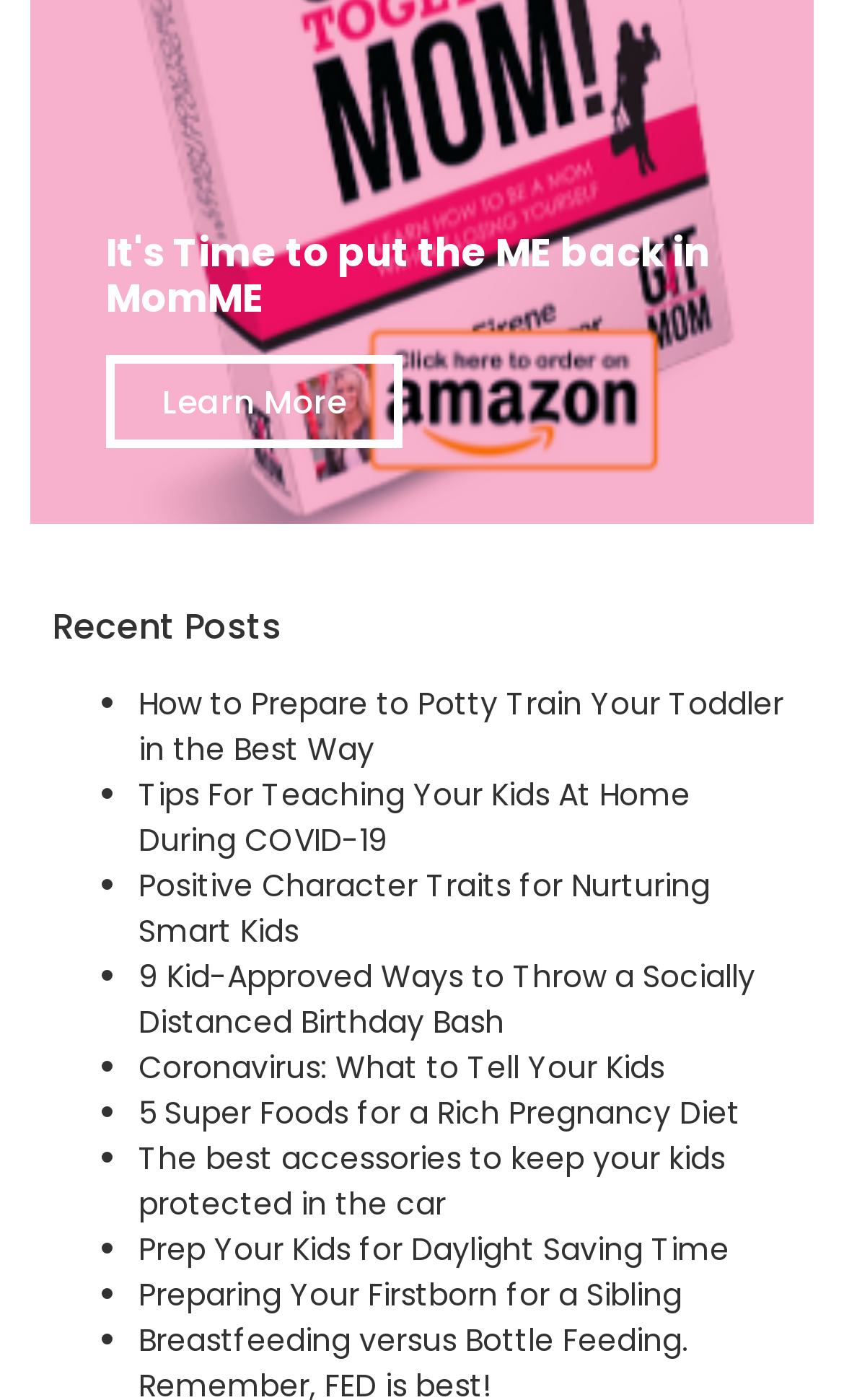What is the purpose of the 'Learn More' link?
From the details in the image, provide a complete and detailed answer to the question.

The 'Learn More' link is likely a call-to-action to encourage visitors to learn more about the blog or its author, possibly leading to an about page or introductory article.